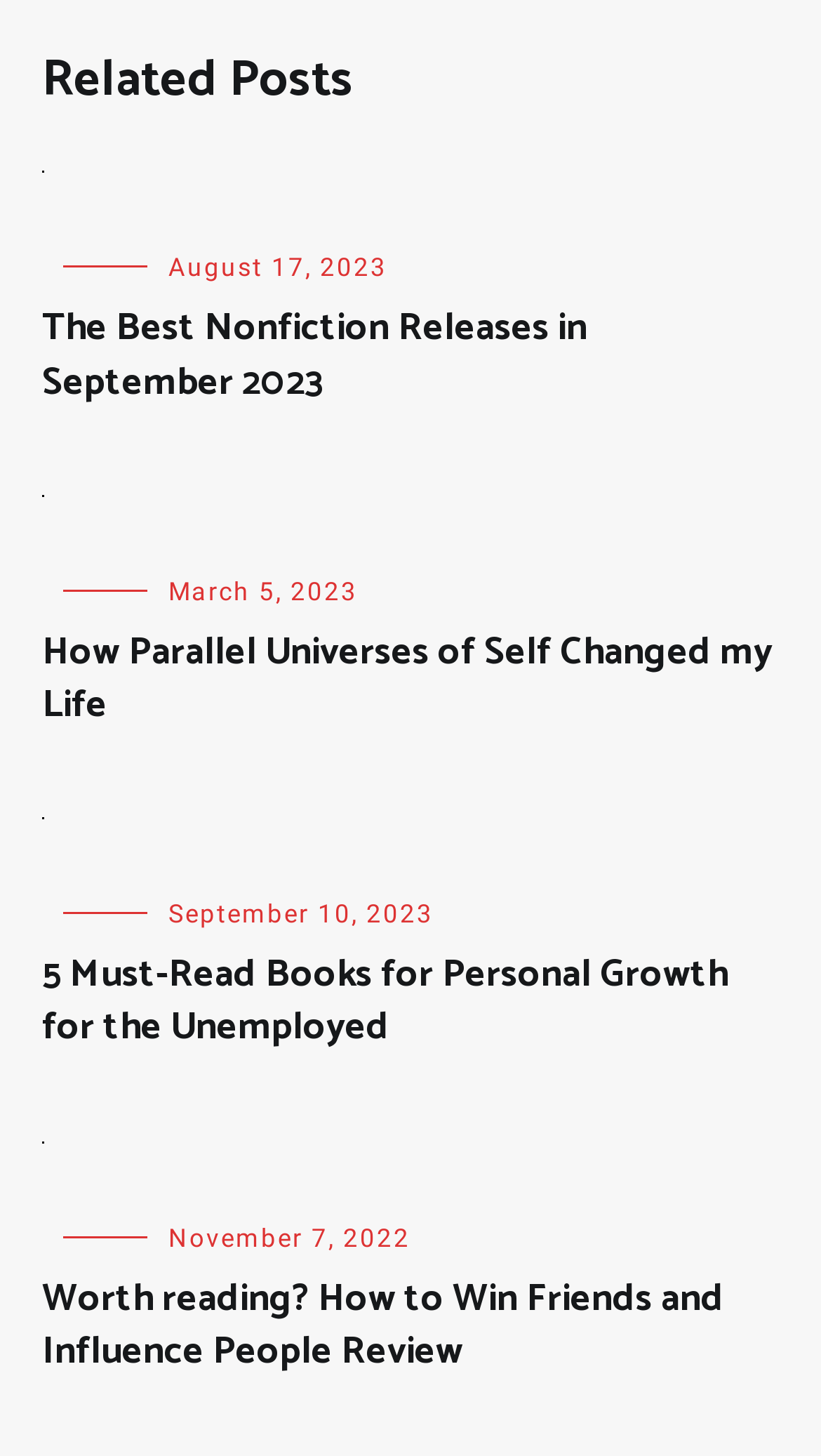From the details in the image, provide a thorough response to the question: What is the category of the third article?

I looked at the third article element and found a link element with the text 'Articles', which suggests that the category of the third article is 'Articles'.